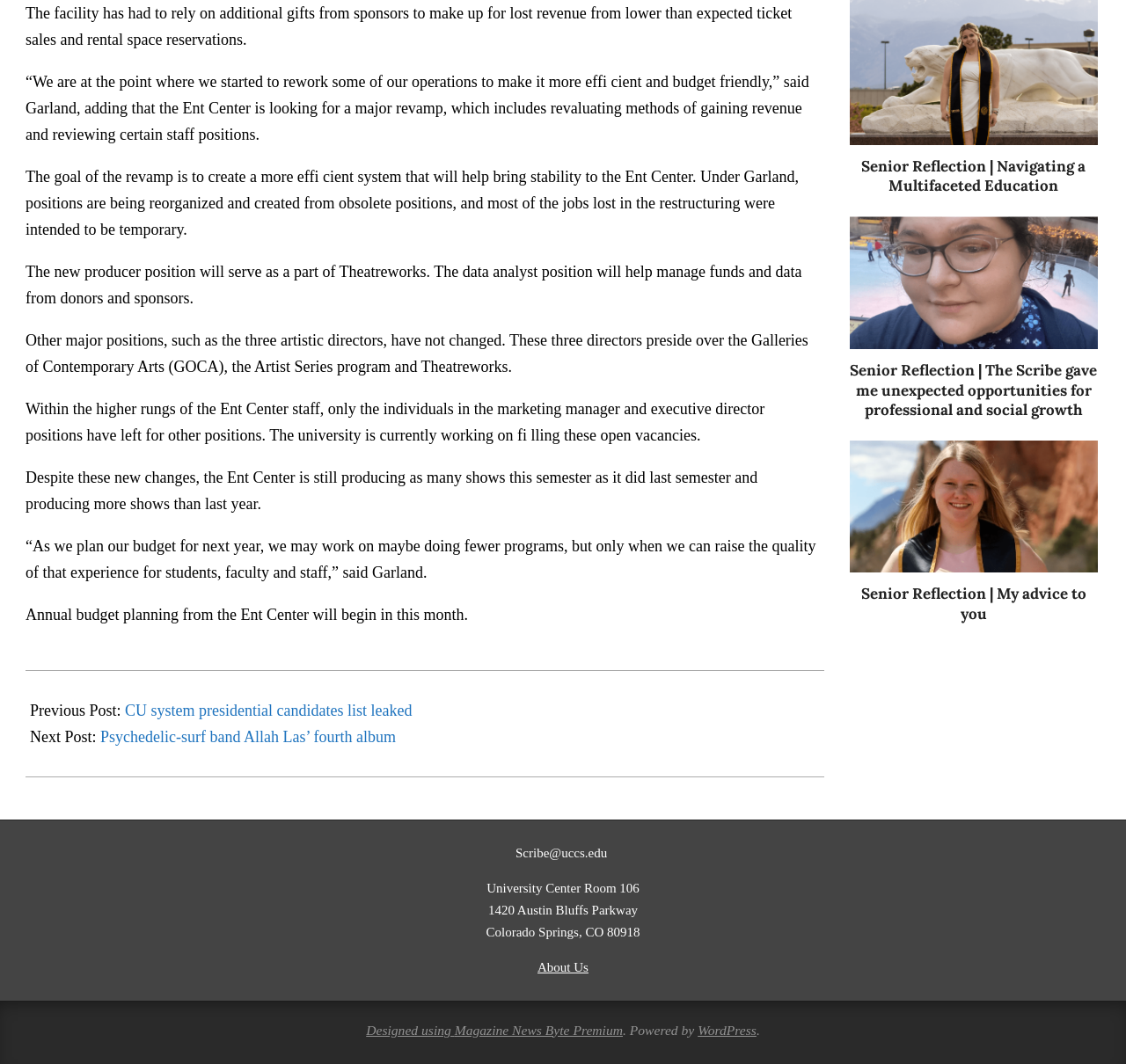Determine the coordinates of the bounding box that should be clicked to complete the instruction: "Click on 'CU system presidential candidates list leaked'". The coordinates should be represented by four float numbers between 0 and 1: [left, top, right, bottom].

[0.111, 0.66, 0.366, 0.676]